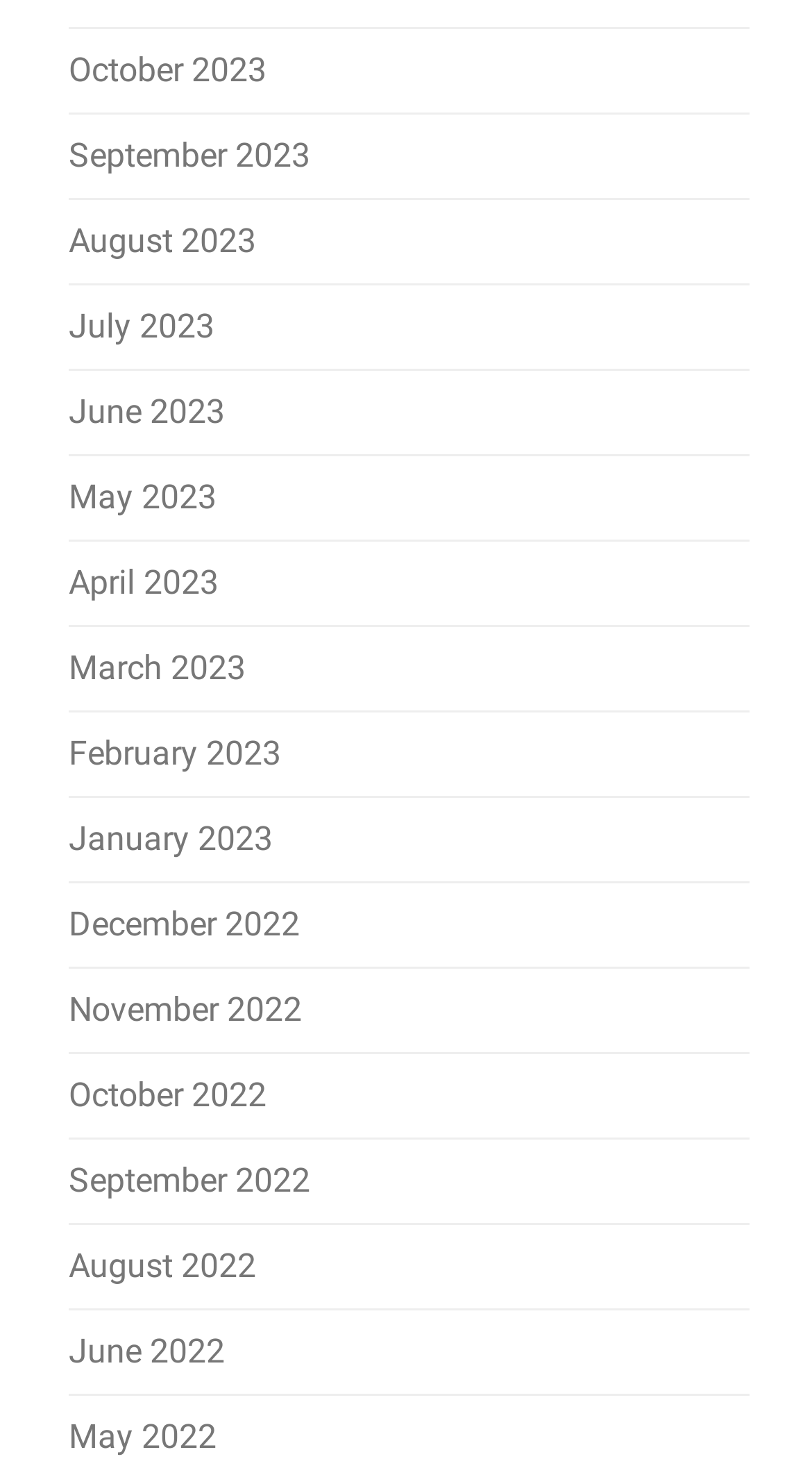Please find the bounding box coordinates of the clickable region needed to complete the following instruction: "view January 2023". The bounding box coordinates must consist of four float numbers between 0 and 1, i.e., [left, top, right, bottom].

[0.085, 0.556, 0.336, 0.582]